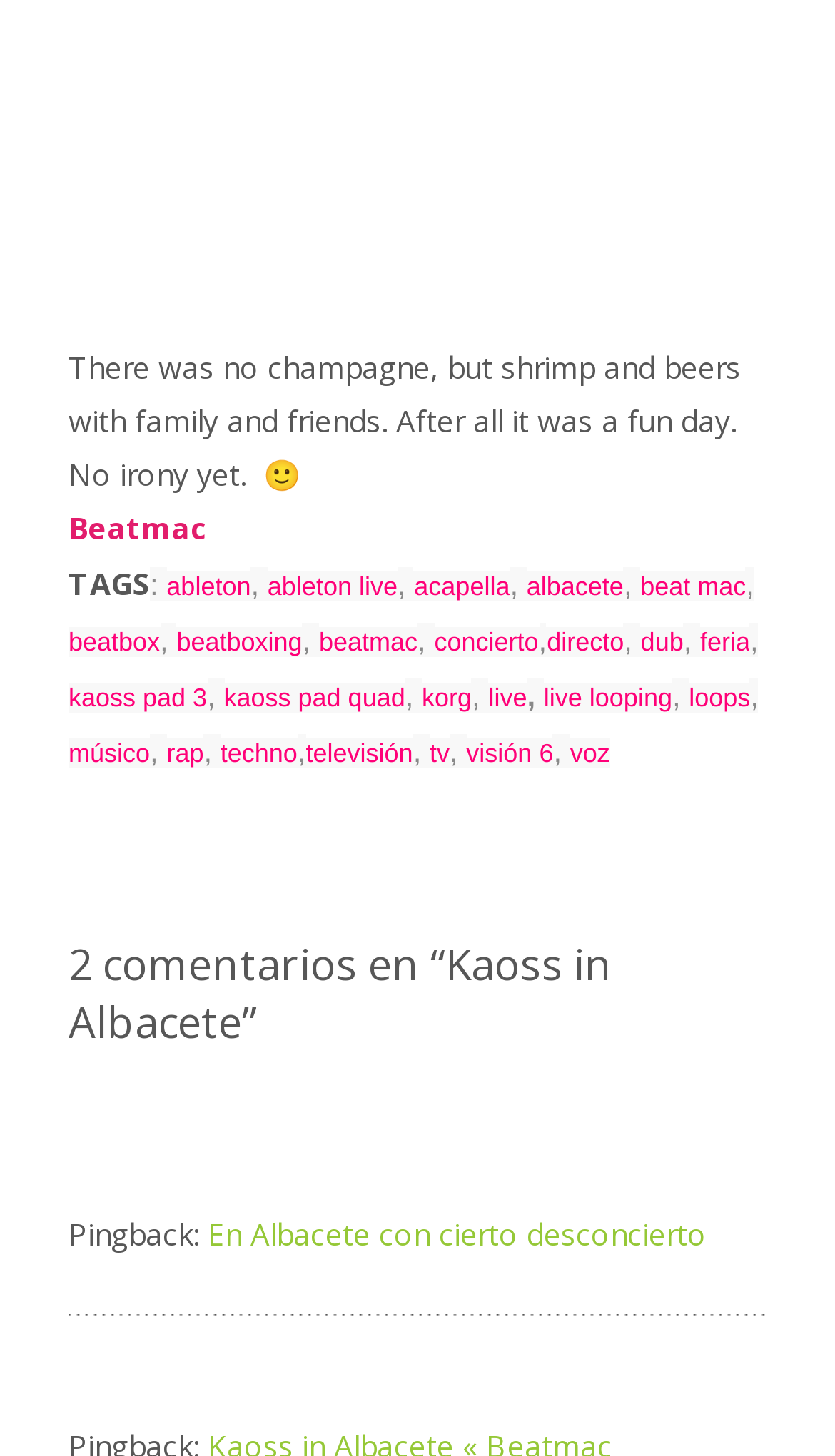Respond to the following question with a brief word or phrase:
What is the title of the comment section?

2 comentarios en “Kaoss in Albacete”